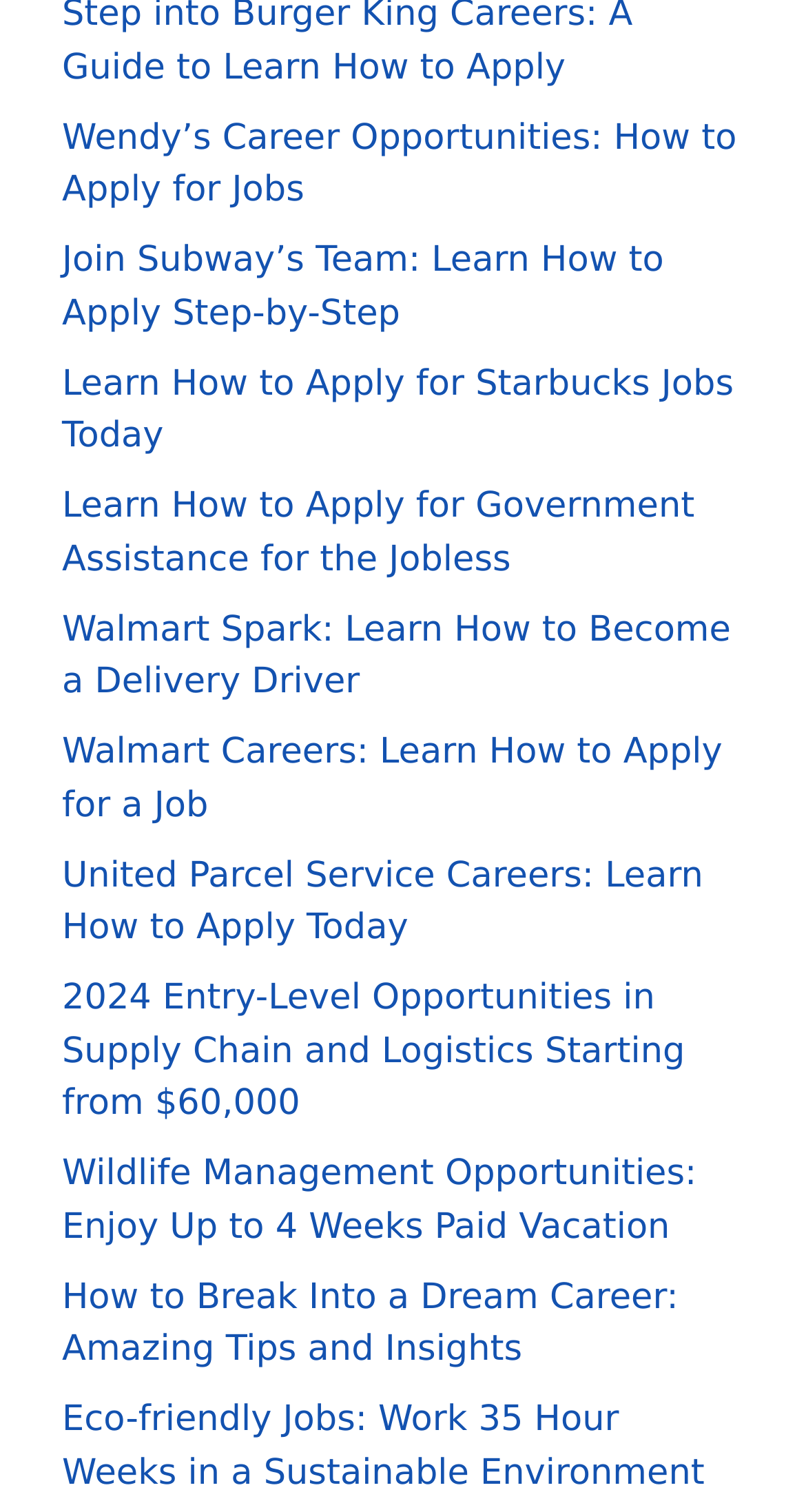Select the bounding box coordinates of the element I need to click to carry out the following instruction: "Apply for a job at Wendy's".

[0.077, 0.077, 0.914, 0.14]